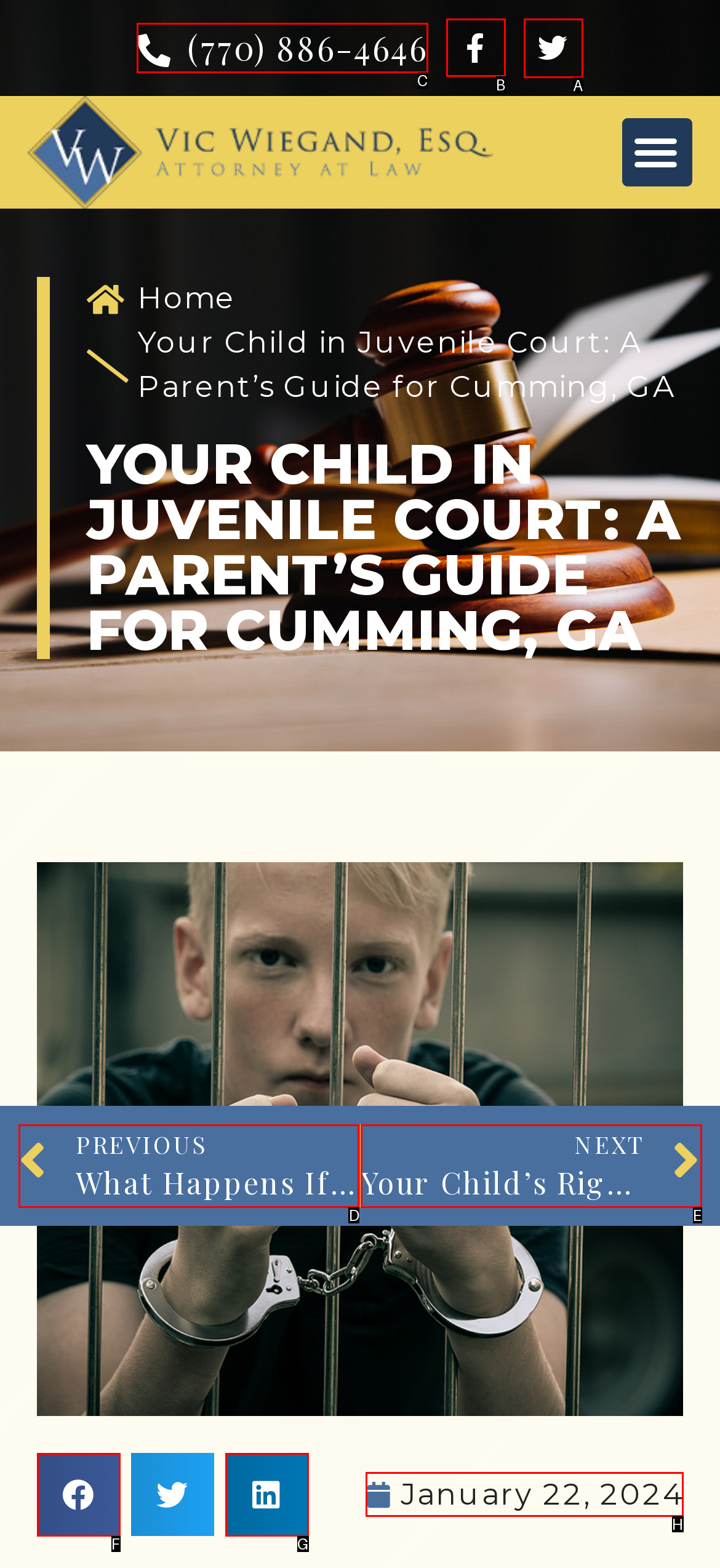Which lettered option should be clicked to perform the following task: Visit the Facebook page
Respond with the letter of the appropriate option.

B